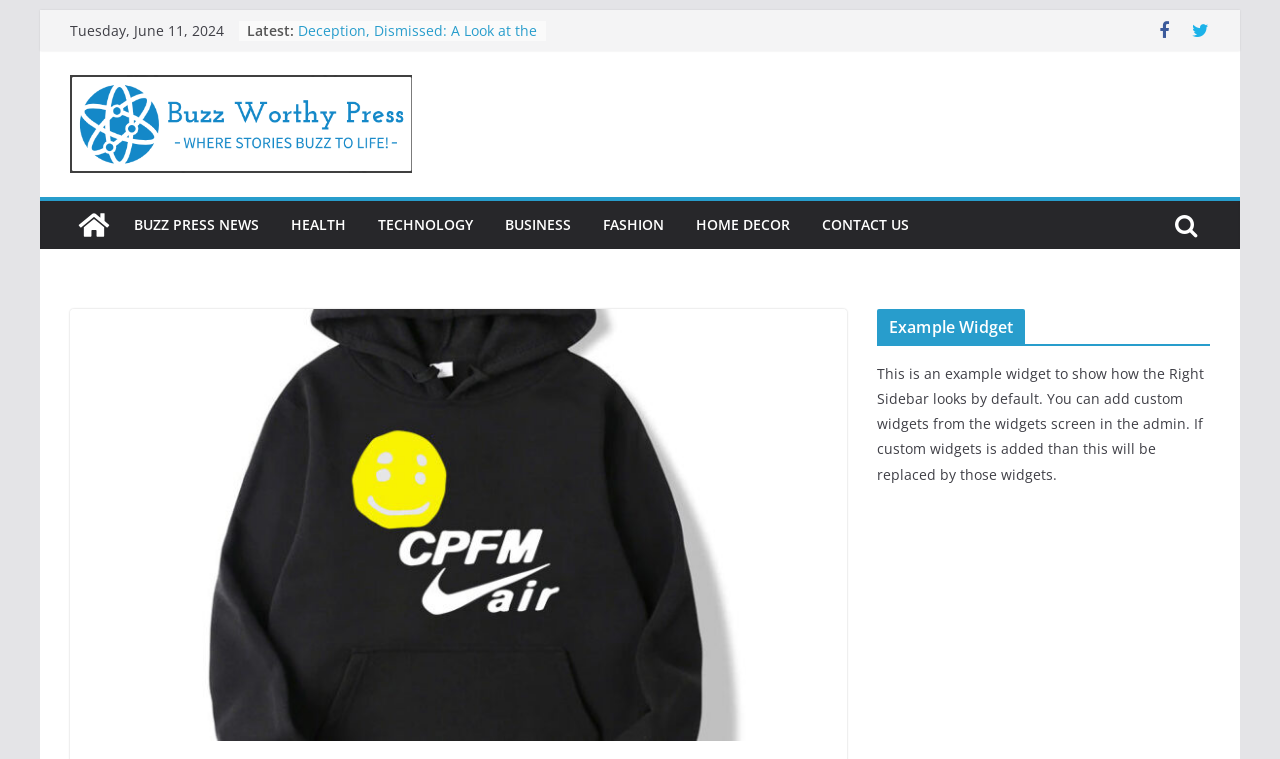Please analyze the image and provide a thorough answer to the question:
What is the purpose of the 'Example Widget'?

I read the text associated with the 'Example Widget' heading at coordinates [0.685, 0.407, 0.945, 0.456] and found that it explains the purpose of the widget, which is to show how the right sidebar looks by default.